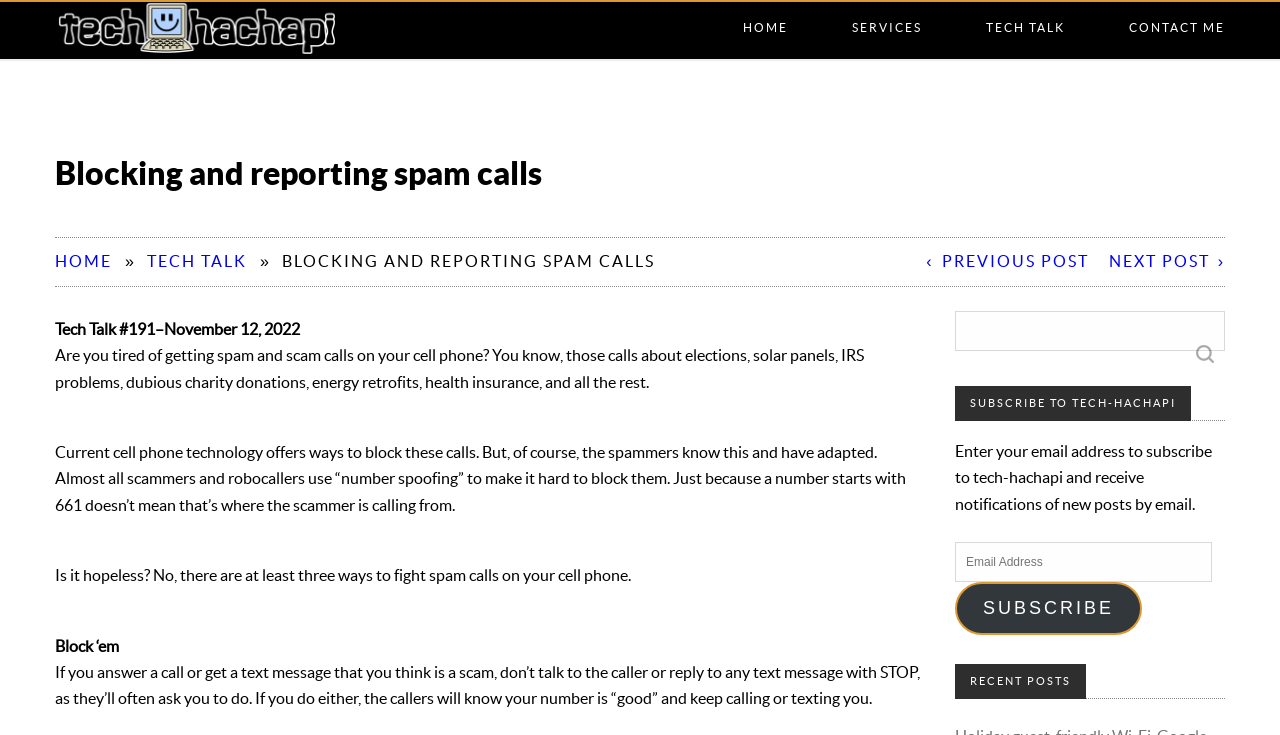What is the purpose of the 'NEXT POST' and 'PREVIOUS POST' links?
Answer the question based on the image using a single word or a brief phrase.

Navigate between posts